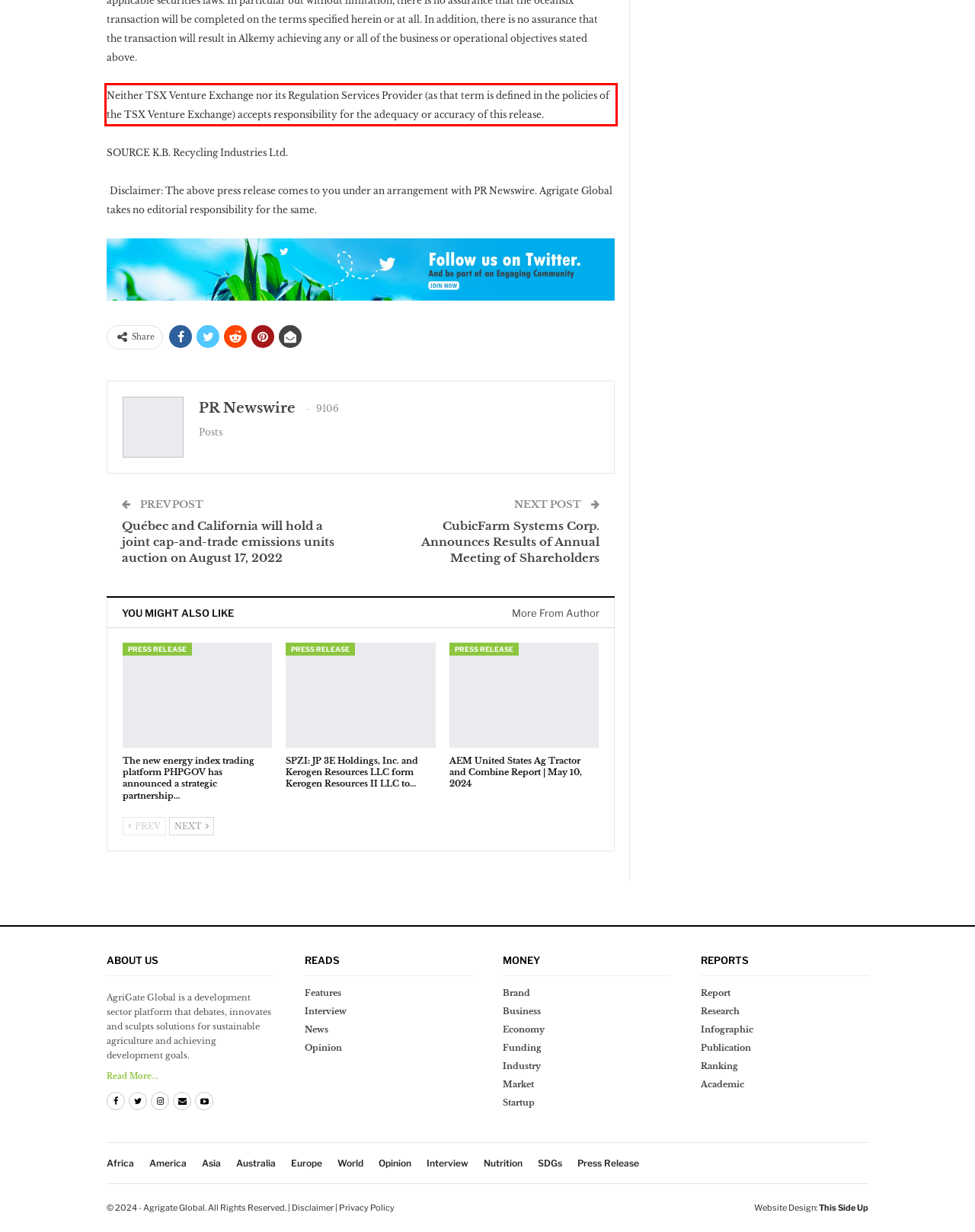You are provided with a screenshot of a webpage that includes a UI element enclosed in a red rectangle. Extract the text content inside this red rectangle.

Neither TSX Venture Exchange nor its Regulation Services Provider (as that term is defined in the policies of the TSX Venture Exchange) accepts responsibility for the adequacy or accuracy of this release.